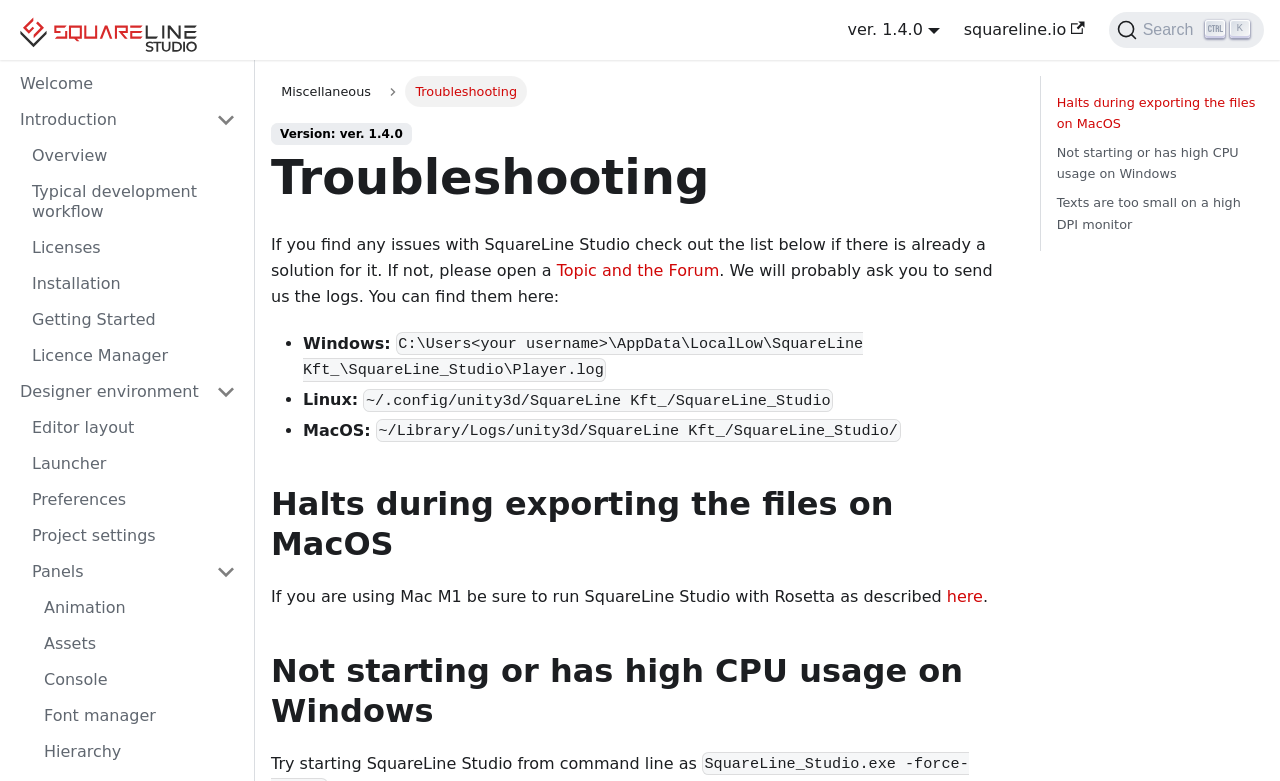Identify the bounding box coordinates for the UI element described as follows: "Contact Us". Ensure the coordinates are four float numbers between 0 and 1, formatted as [left, top, right, bottom].

None